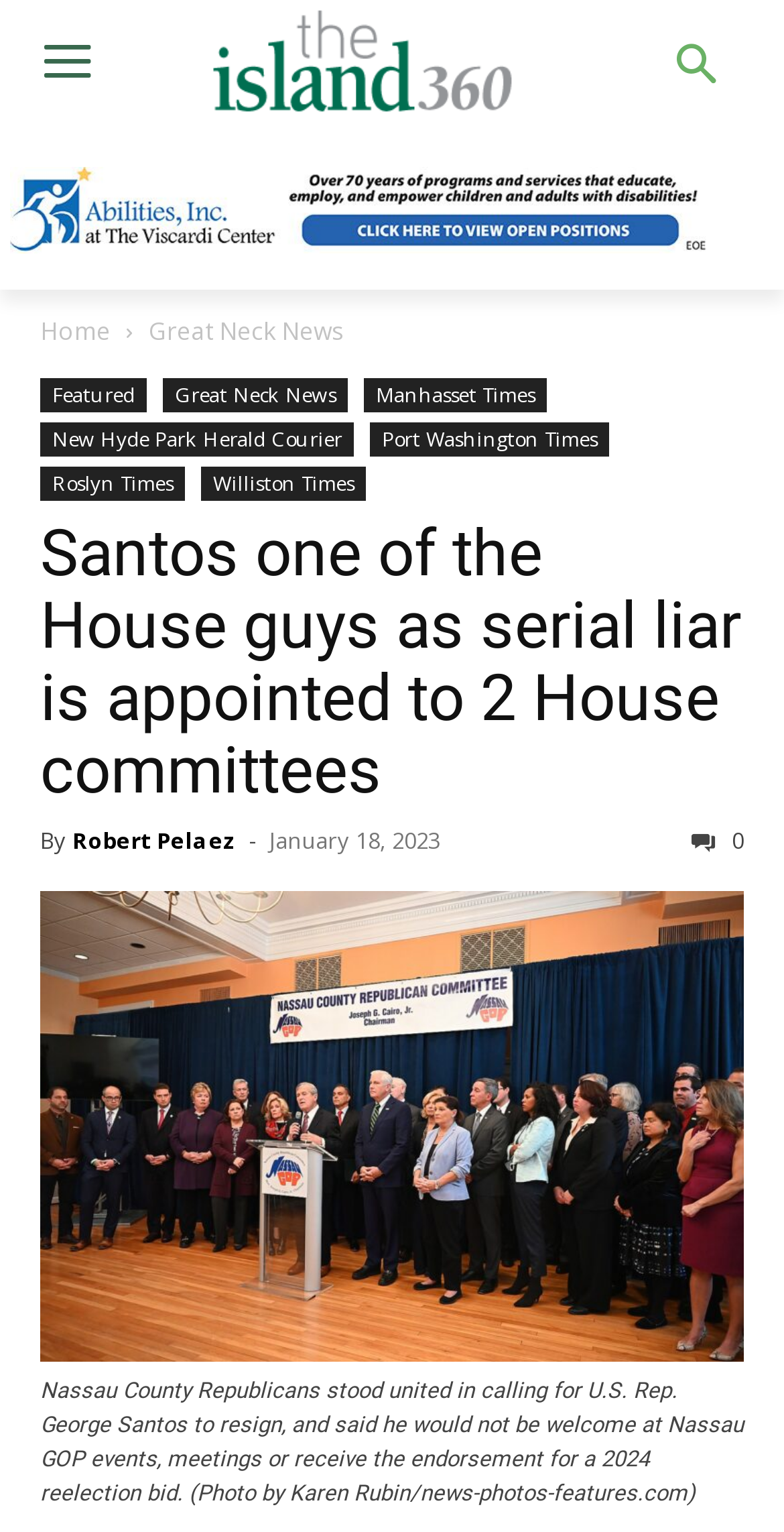Provide the bounding box coordinates of the area you need to click to execute the following instruction: "Check the news from Great Neck".

[0.19, 0.205, 0.438, 0.227]